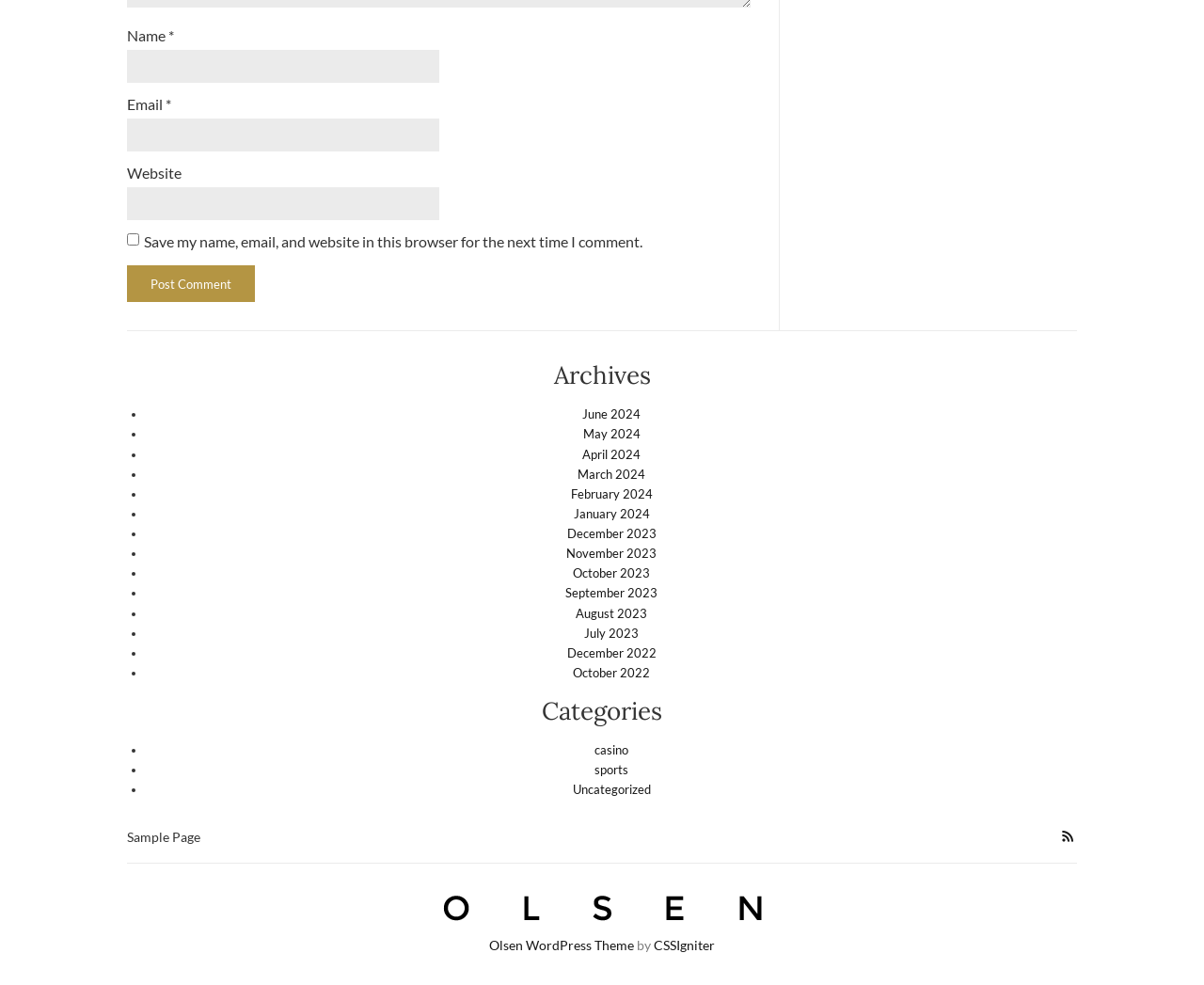Please look at the image and answer the question with a detailed explanation: What is the theme of the website?

The theme of the website is 'Olsen WordPress Theme', which is credited to CSSIgniter, as indicated by the link at the bottom of the page.